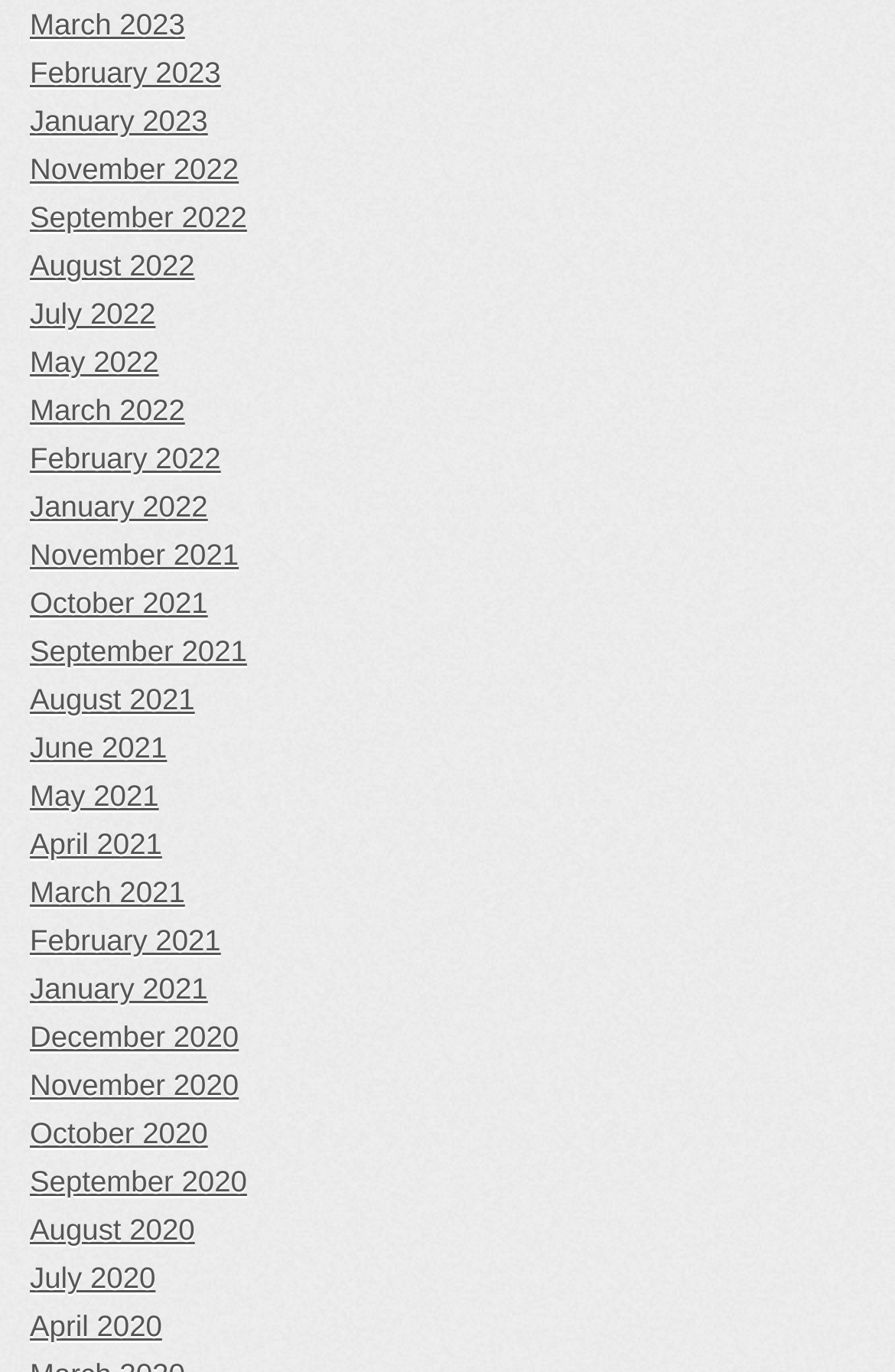How many links are on the webpage?
Refer to the image and provide a detailed answer to the question.

I counted the number of links on the webpage, which are listed vertically. There are 38 links in total, each corresponding to a specific month.